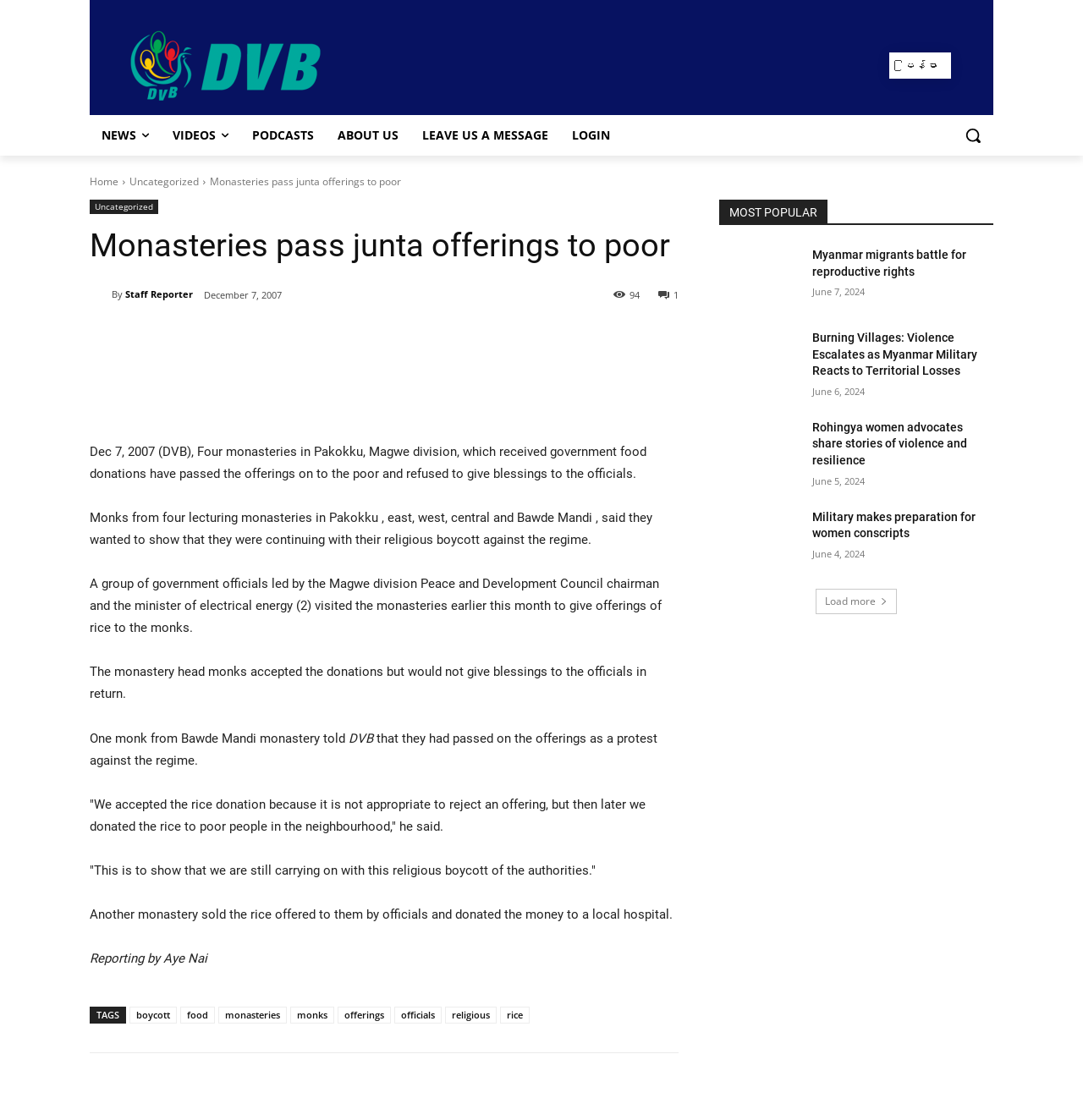Provide a thorough summary of the webpage.

This webpage is about a news article titled "Monasteries pass junta offerings to poor" with a focus on the actions of four monasteries in Pakokku, Magwe division, who received government food donations and passed them on to the poor, refusing to give blessings to the officials.

At the top of the page, there is a logo on the left and a set of links to different sections of the website, including "NEWS", "VIDEOS", "PODCASTS", "ABOUT US", and "LOGIN". On the right side, there is a search button.

Below the top section, there is a heading with the title of the article, followed by a link to the "Uncategorized" category and a link to the author, "Staff Reporter". The article's content is divided into several paragraphs, describing the actions of the monasteries and the context of the situation.

On the left side of the article, there are social media sharing links and a "Share" button. Below the article, there are tags related to the content, including "boycott", "food", "monasteries", and "officials".

On the right side of the page, there is a section titled "MOST POPULAR" with links to other articles, including "Fact Check", "Farmers", "Feature", and "Finance".